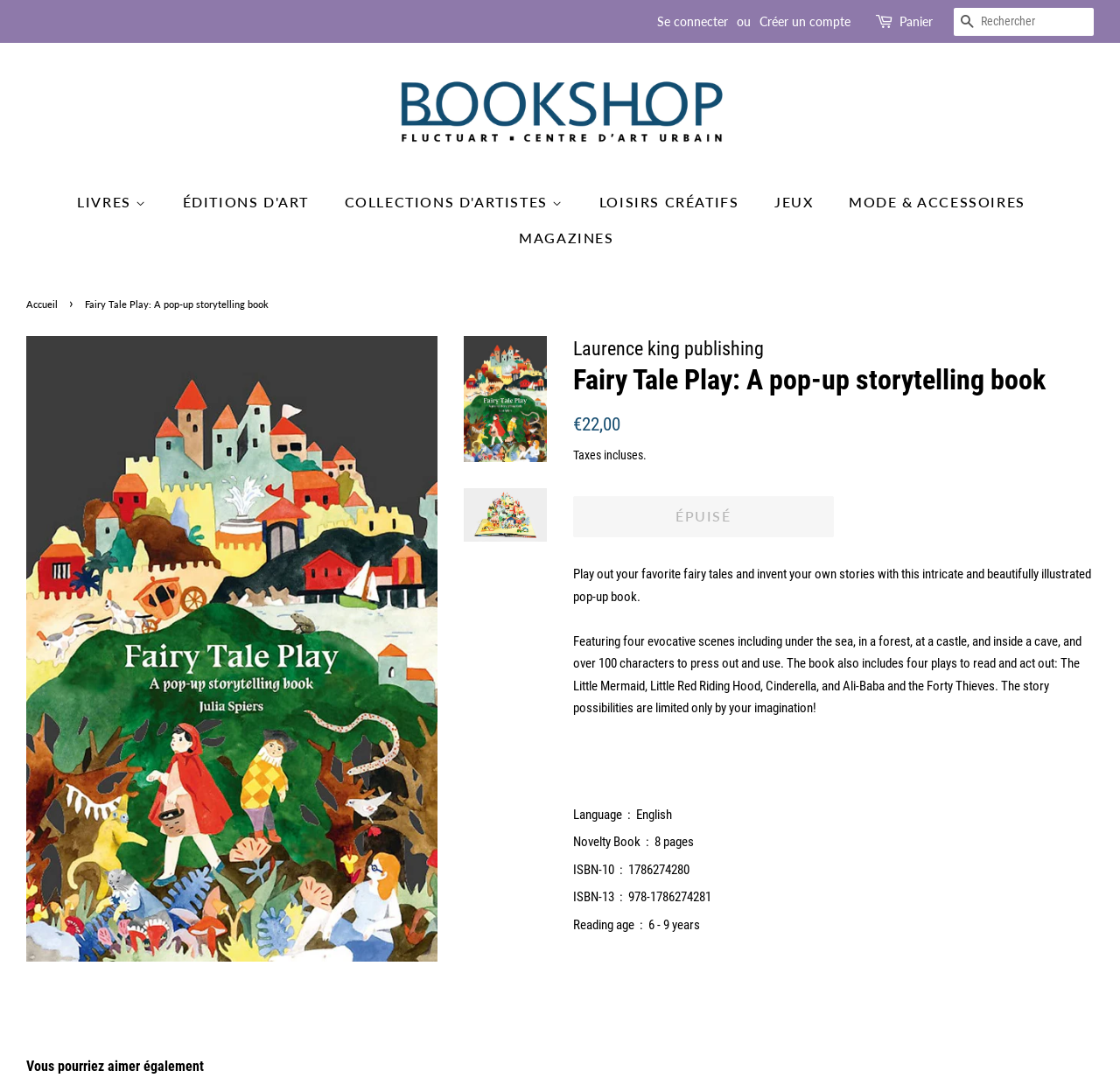Show the bounding box coordinates of the region that should be clicked to follow the instruction: "View Livres Jeunesse."

[0.057, 0.204, 0.265, 0.234]